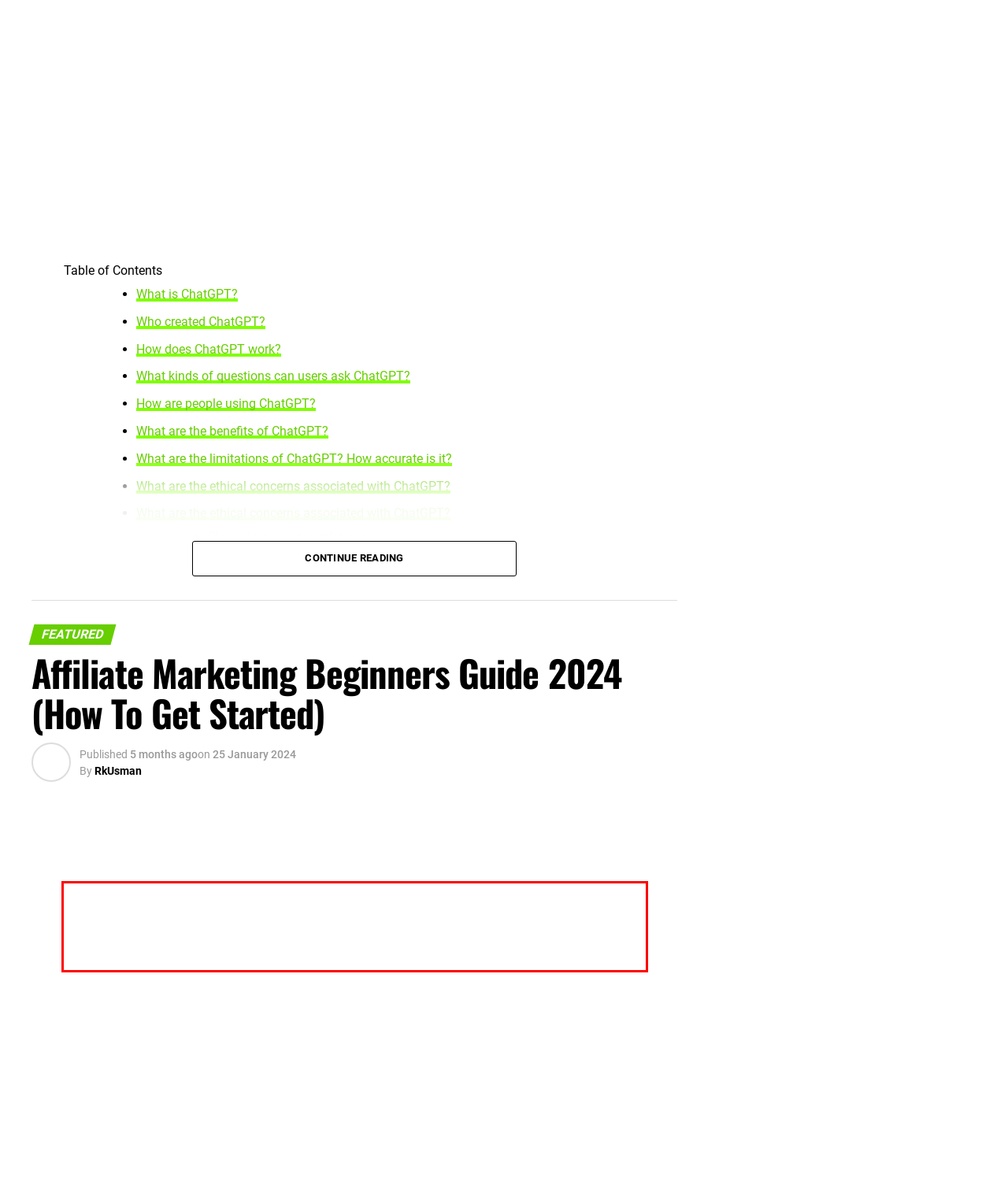Look at the screenshot of the webpage, locate the red rectangle bounding box, and generate the text content that it contains.

ChatGPT is an artificial intelligence (AI) chatbot that uses natural language processing to create humanlike conversational dialogue. The language model can respond to questions and compose various written content, including articles, social media posts, essays, code and emails.